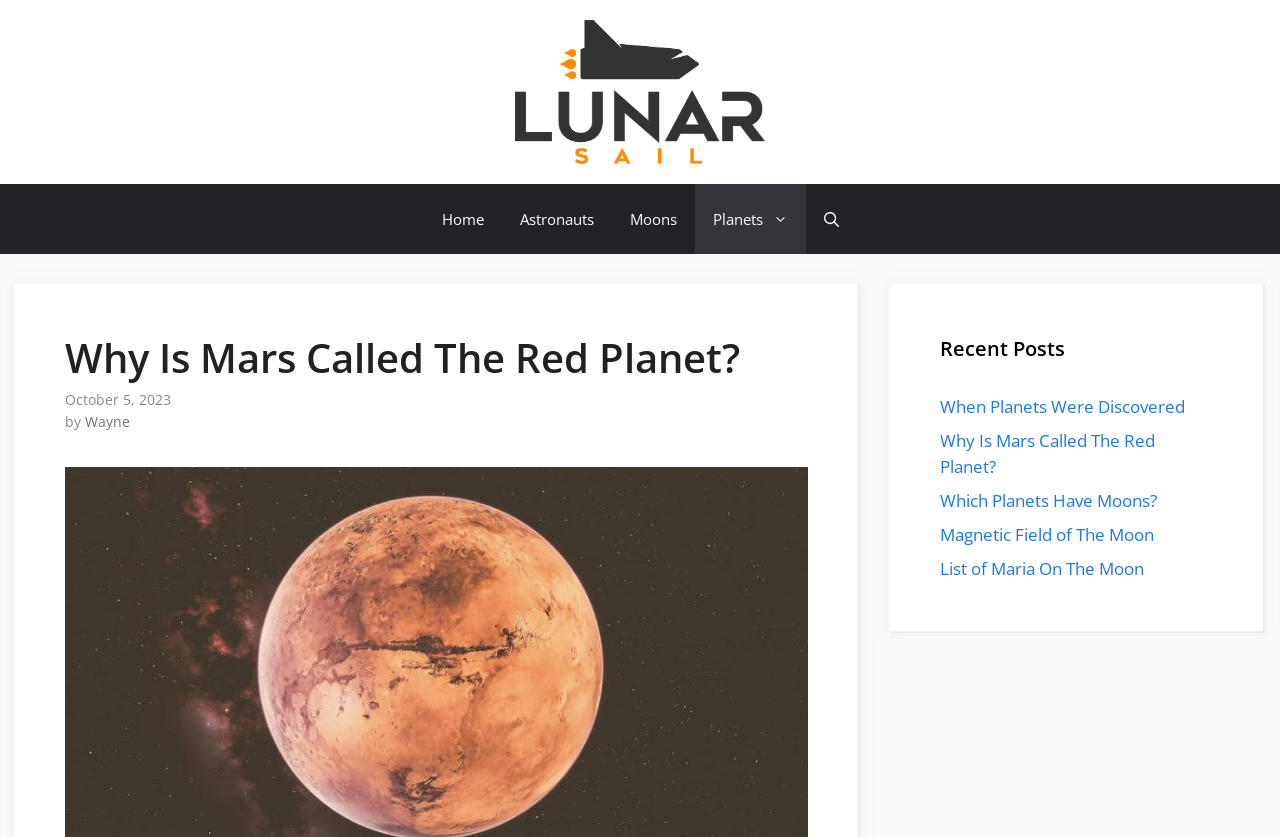How many recent posts are listed?
Can you offer a detailed and complete answer to this question?

I found the answer by looking at the complementary section, which contains a heading 'Recent Posts' and 5 link elements below it, each representing a recent post.